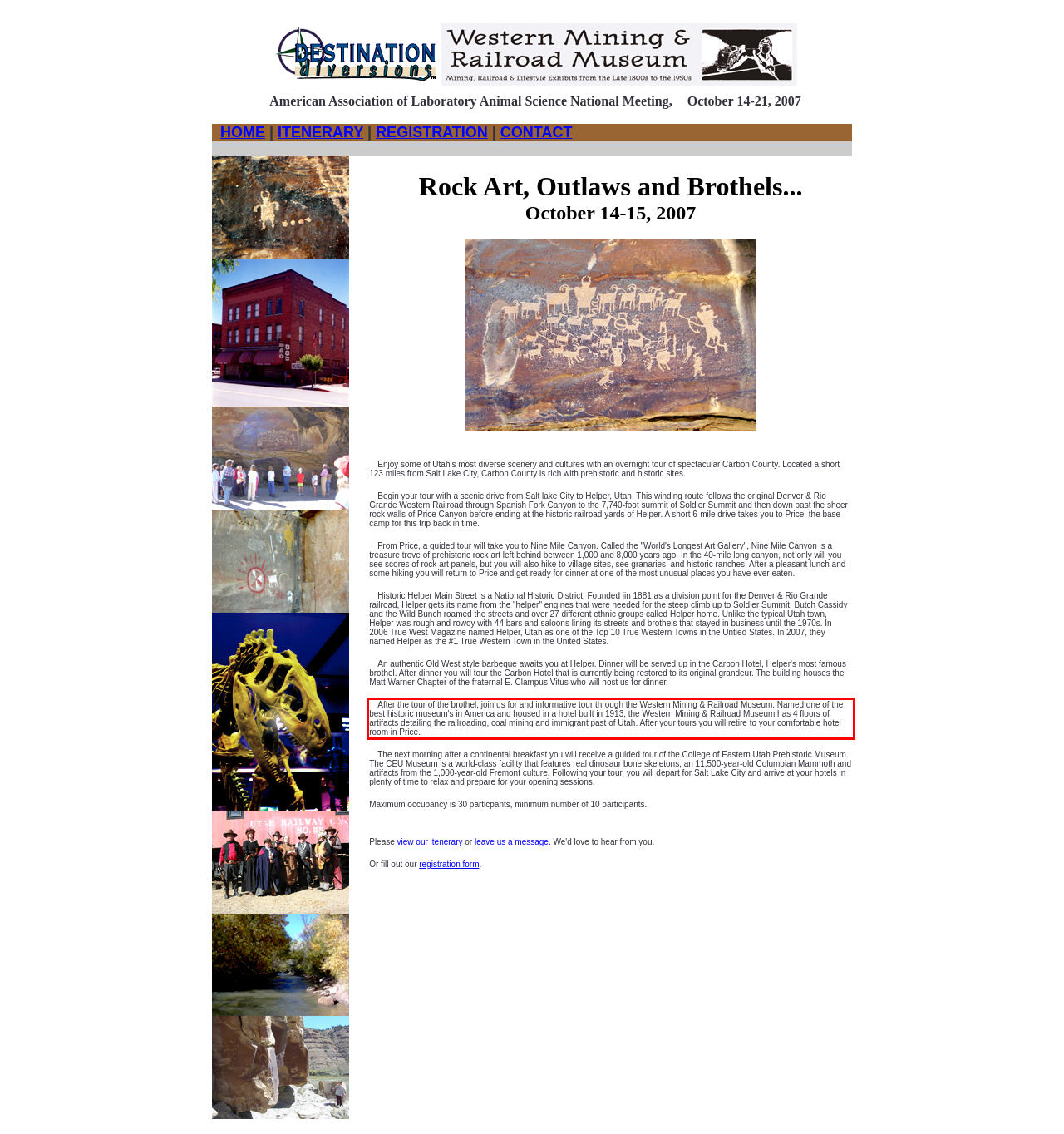Given a screenshot of a webpage, identify the red bounding box and perform OCR to recognize the text within that box.

After the tour of the brothel, join us for and informative tour through the Western Mining & Railroad Museum. Named one of the best historic museum's in America and housed in a hotel built in 1913, the Western Mining & Railroad Museum has 4 floors of artifacts detailing the railroading, coal mining and immigrant past of Utah. After your tours you will retire to your comfortable hotel room in Price.